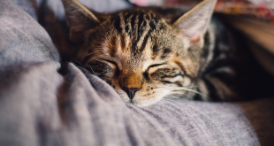Is the environment in the image peaceful?
Please use the image to provide a one-word or short phrase answer.

Yes